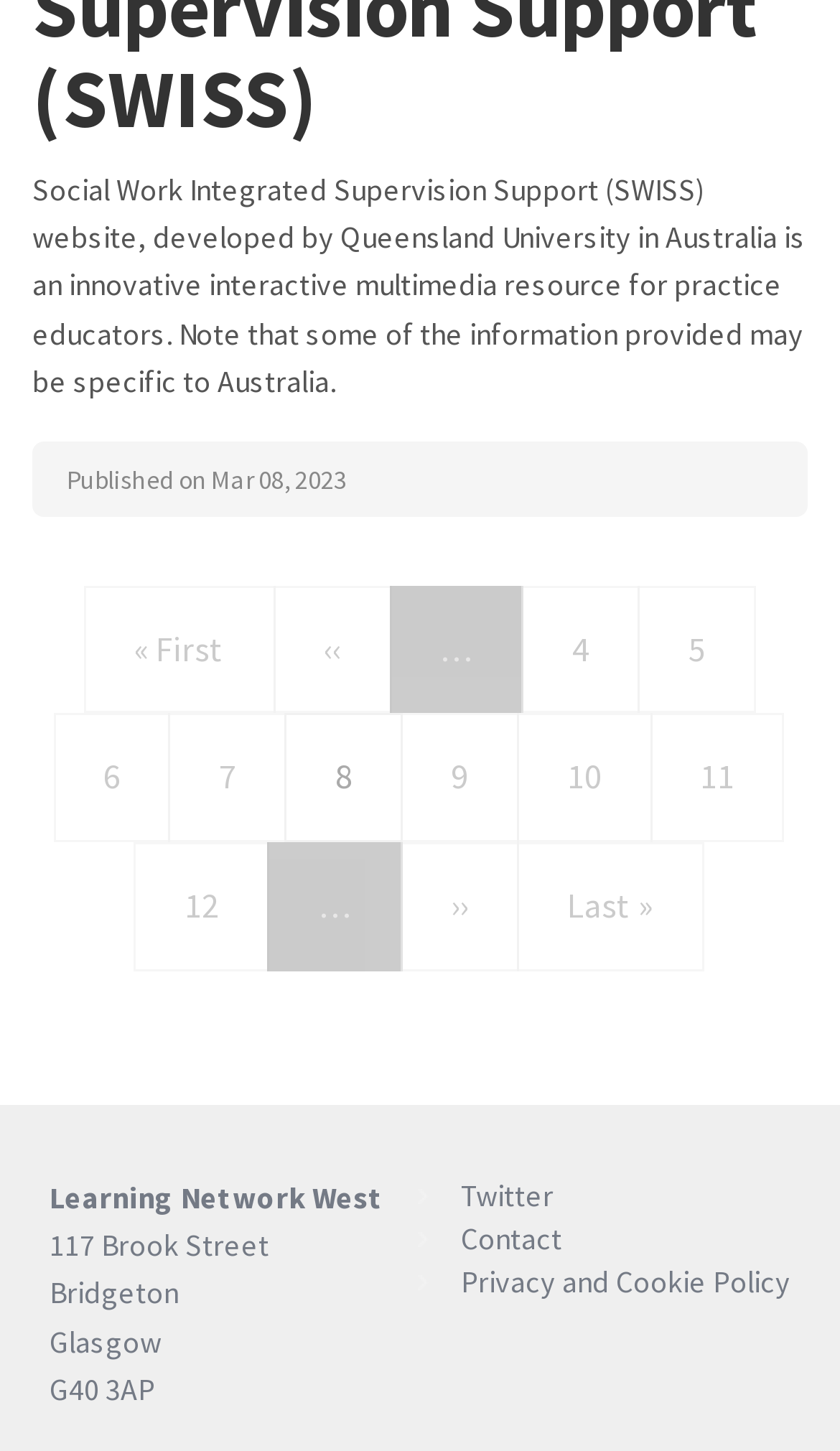Utilize the details in the image to give a detailed response to the question: How many links are there in the pagination section?

The pagination section contains 12 link elements, including 'First page', 'Previous page', 'Page 4' to 'Page 12', 'Next page', and 'Last page'.